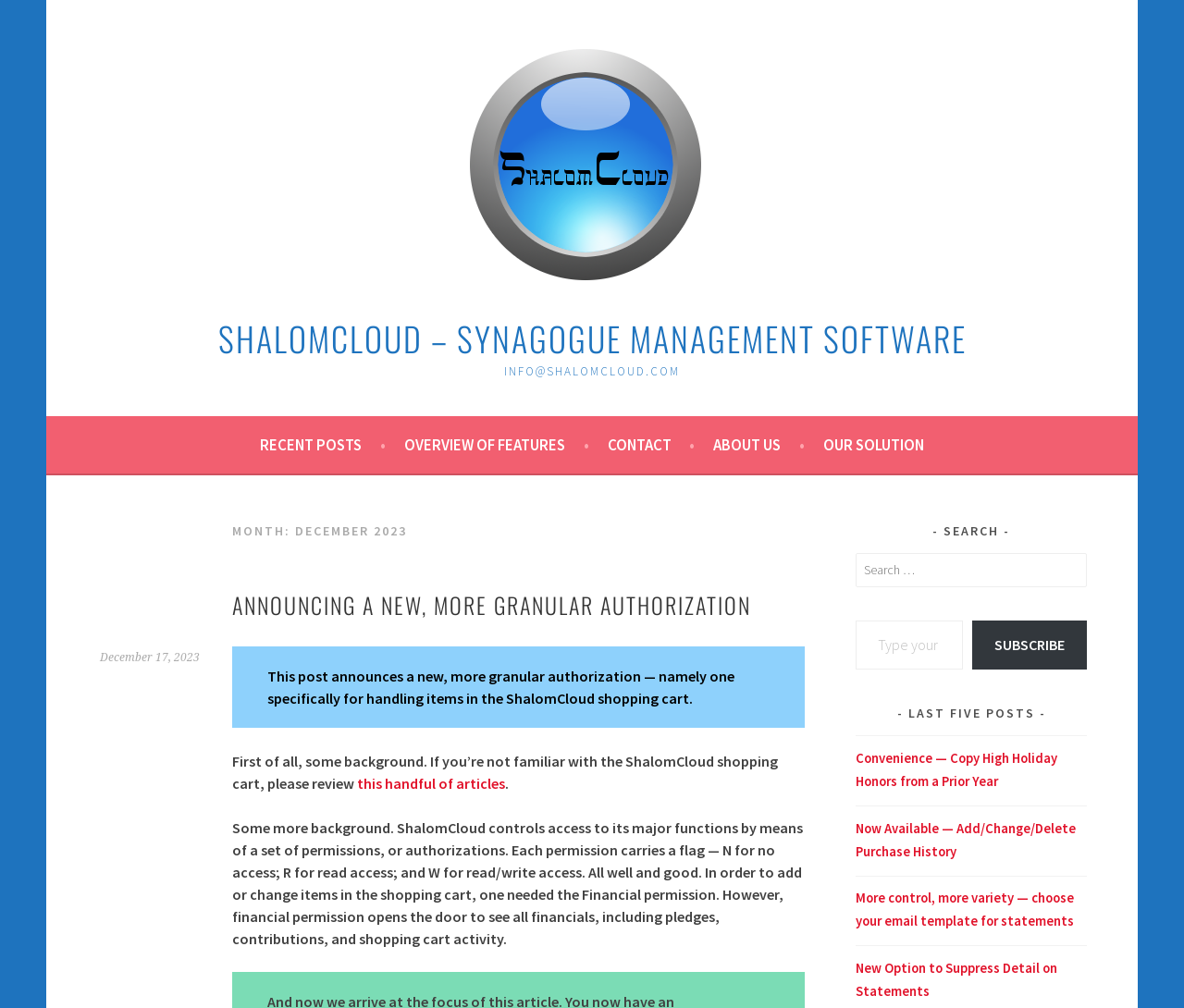Please predict the bounding box coordinates (top-left x, top-left y, bottom-right x, bottom-right y) for the UI element in the screenshot that fits the description: Recent Posts

[0.22, 0.428, 0.326, 0.454]